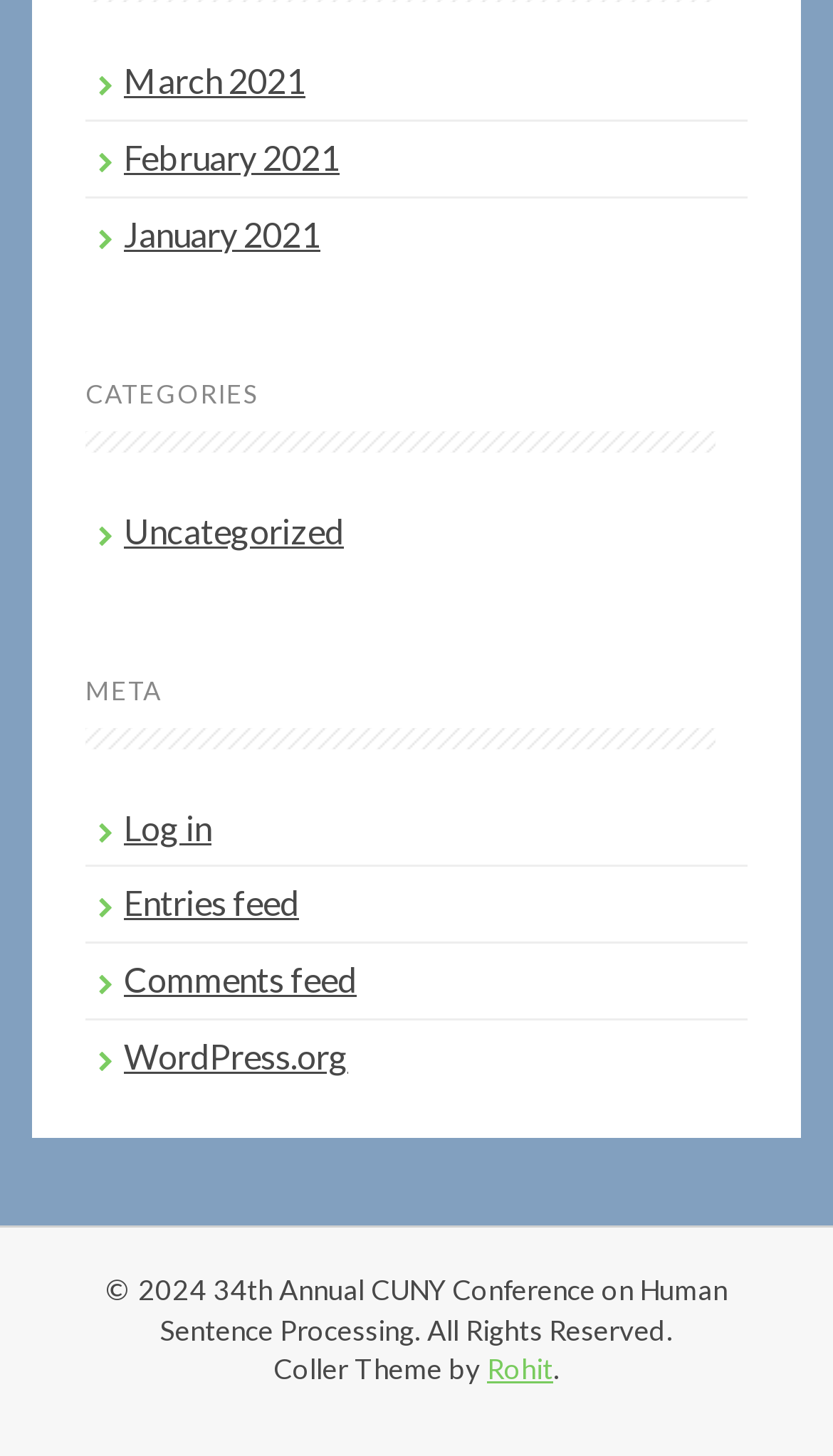How many months are listed at the top?
Use the screenshot to answer the question with a single word or phrase.

3